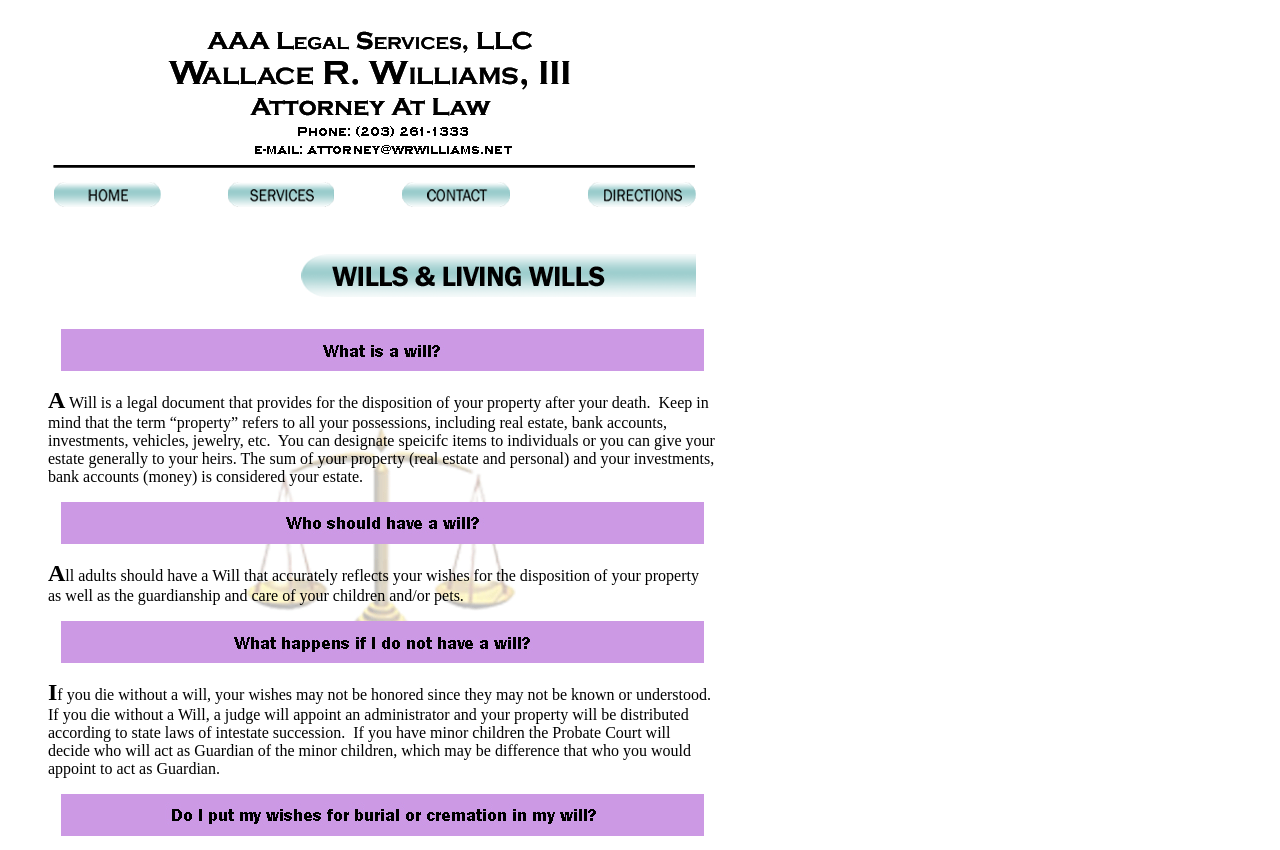Who should have a will?
Please use the visual content to give a single word or phrase answer.

All adults